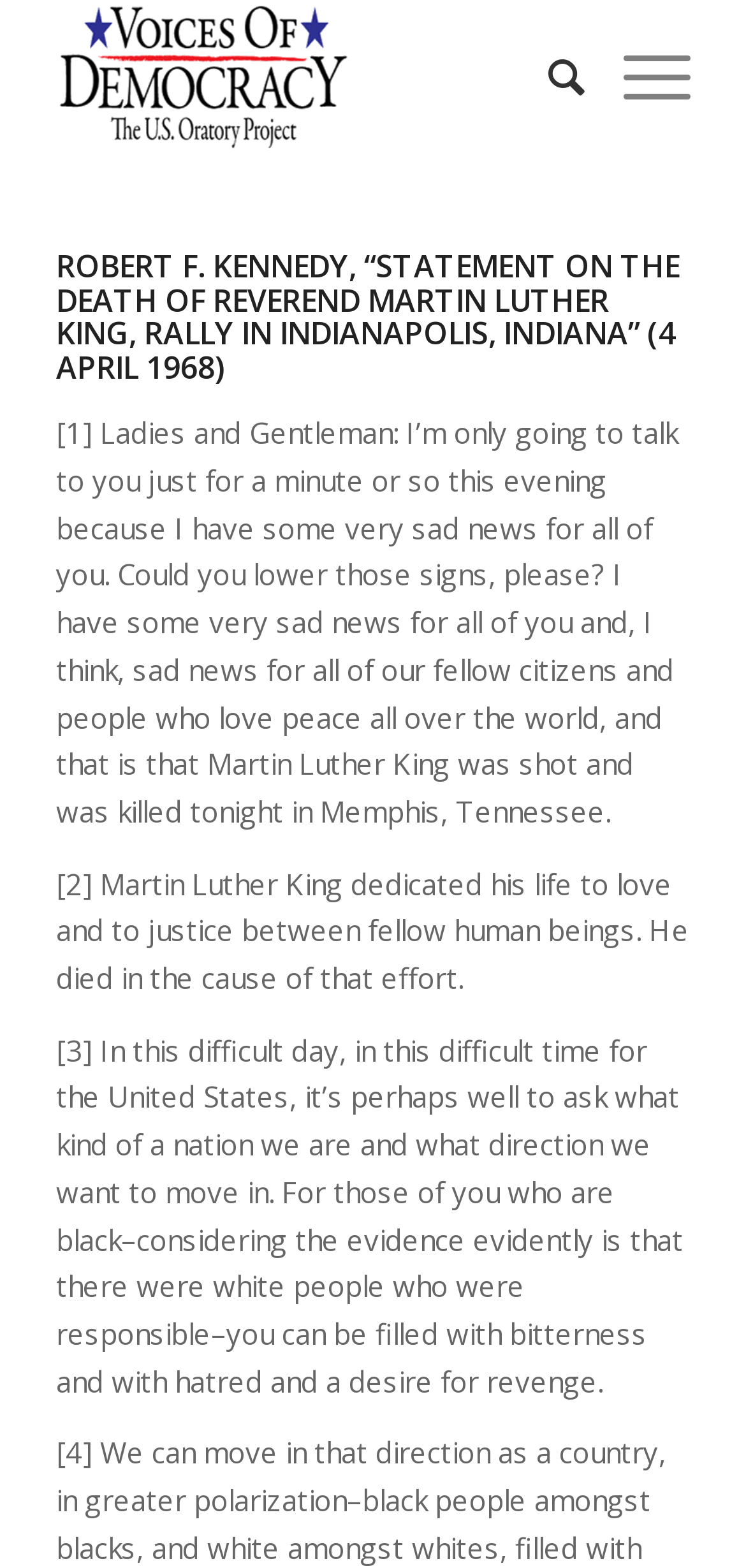Provide a one-word or short-phrase answer to the question:
What was Martin Luther King dedicated to?

Love and justice